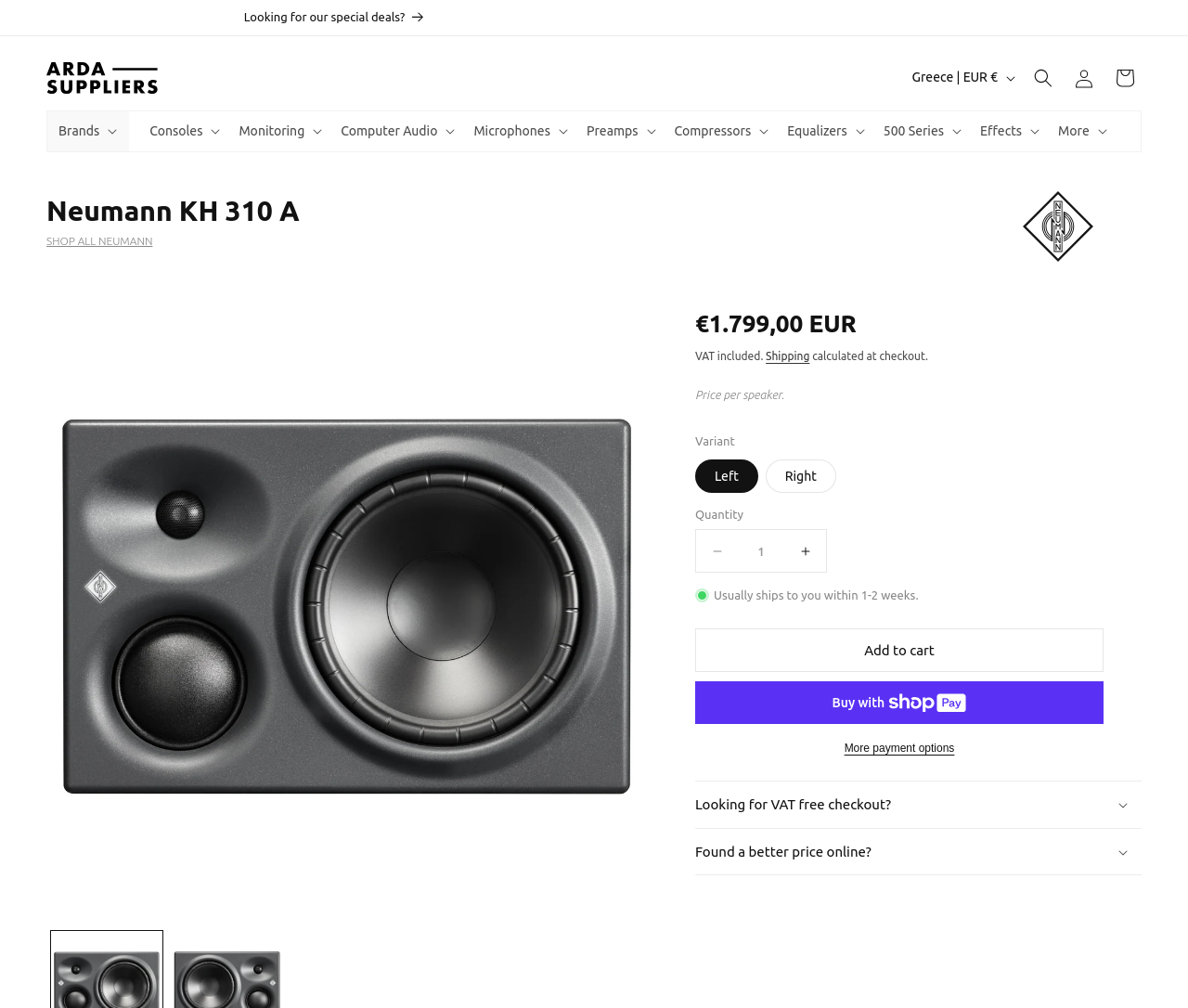Identify and provide the main heading of the webpage.

Neumann KH 310 A
SHOP ALL NEUMANN